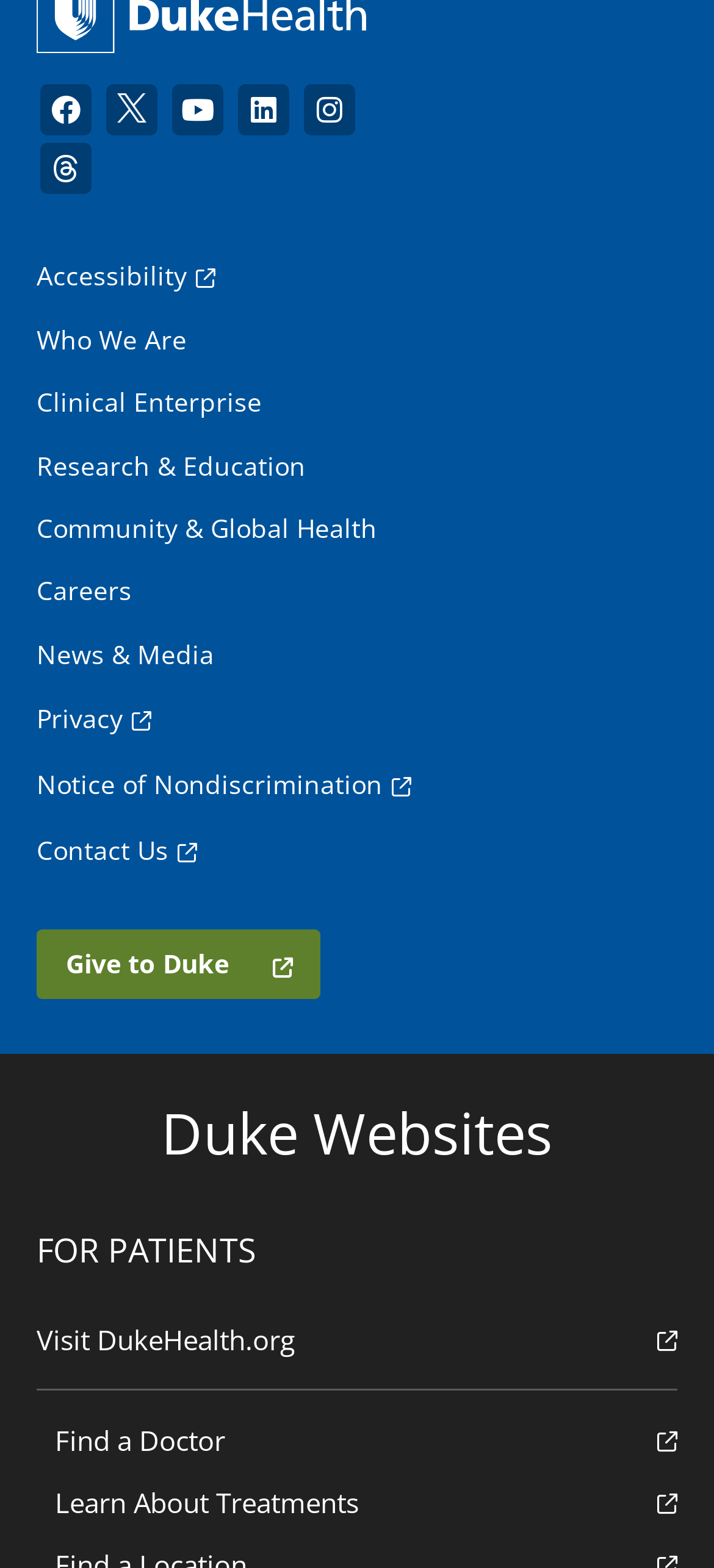Using the image as a reference, answer the following question in as much detail as possible:
What is the last link in the footer navigation?

I examined the footer navigation section, which is denoted by the 'Footer' navigation element. Within this section, I found a series of link elements, and the last one is labeled 'Contact Us'.